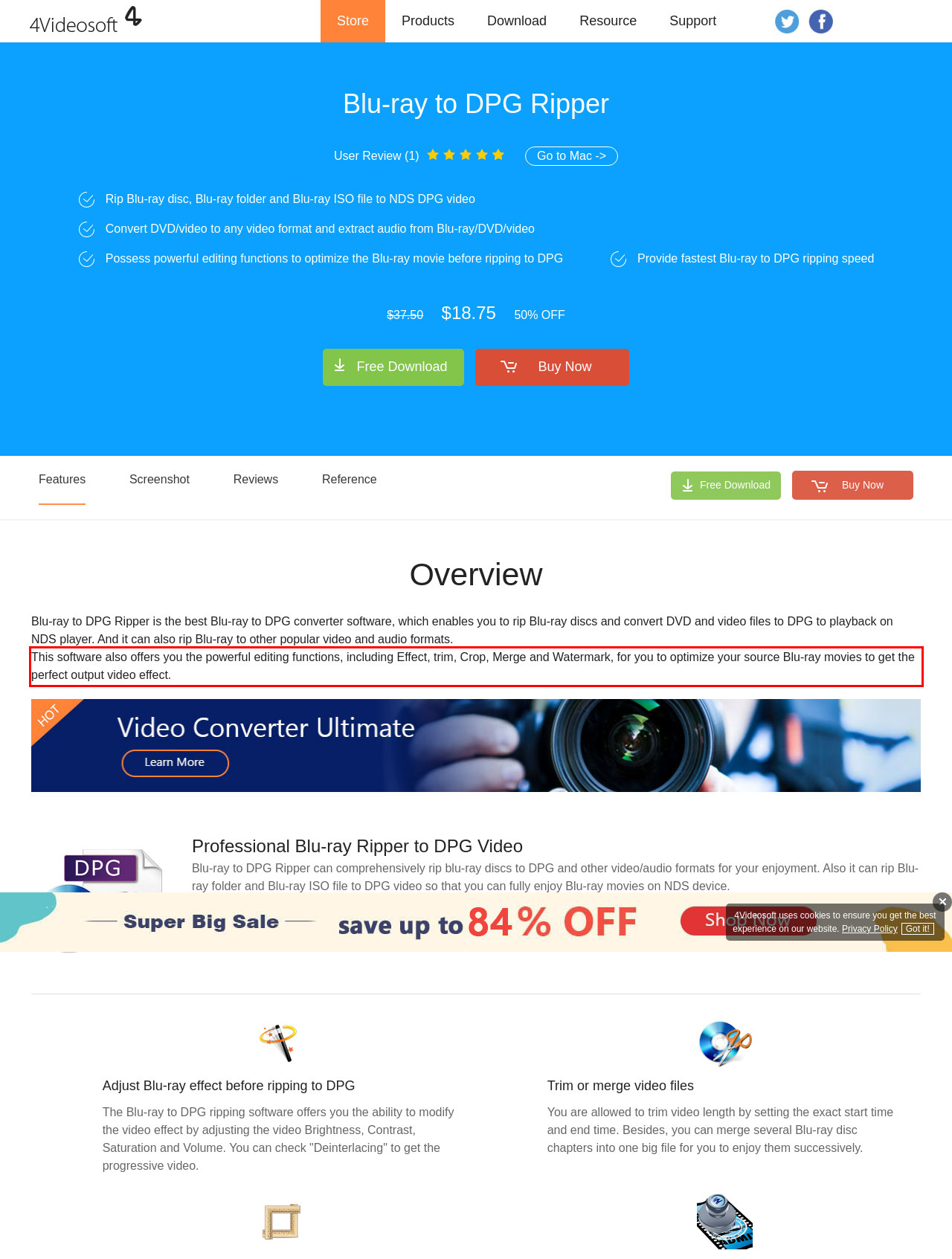There is a screenshot of a webpage with a red bounding box around a UI element. Please use OCR to extract the text within the red bounding box.

This software also offers you the powerful editing functions, including Effect, trim, Crop, Merge and Watermark, for you to optimize your source Blu-ray movies to get the perfect output video effect.